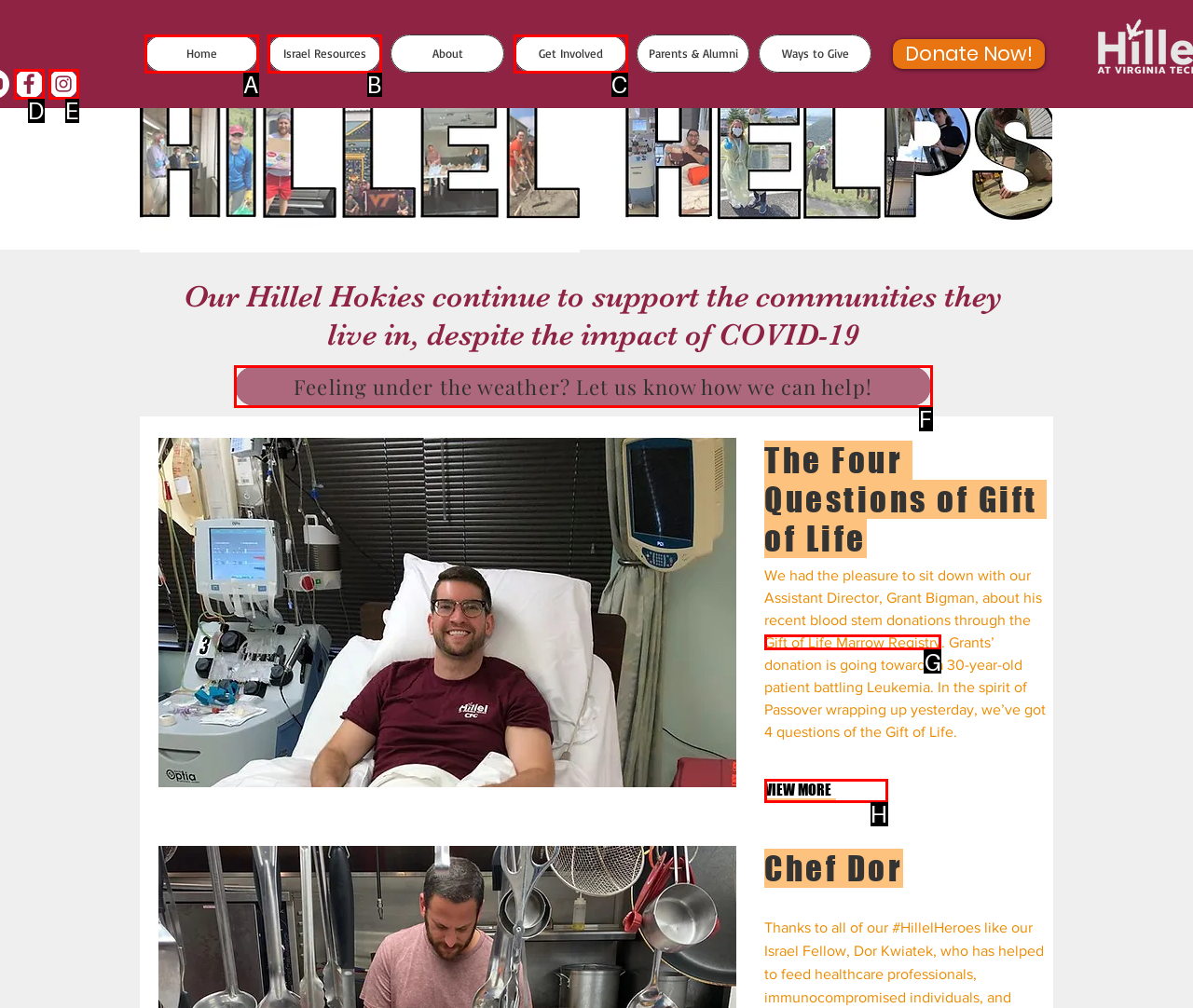Tell me which one HTML element I should click to complete the following task: View more about the Gift of Life Marrow Registry
Answer with the option's letter from the given choices directly.

G